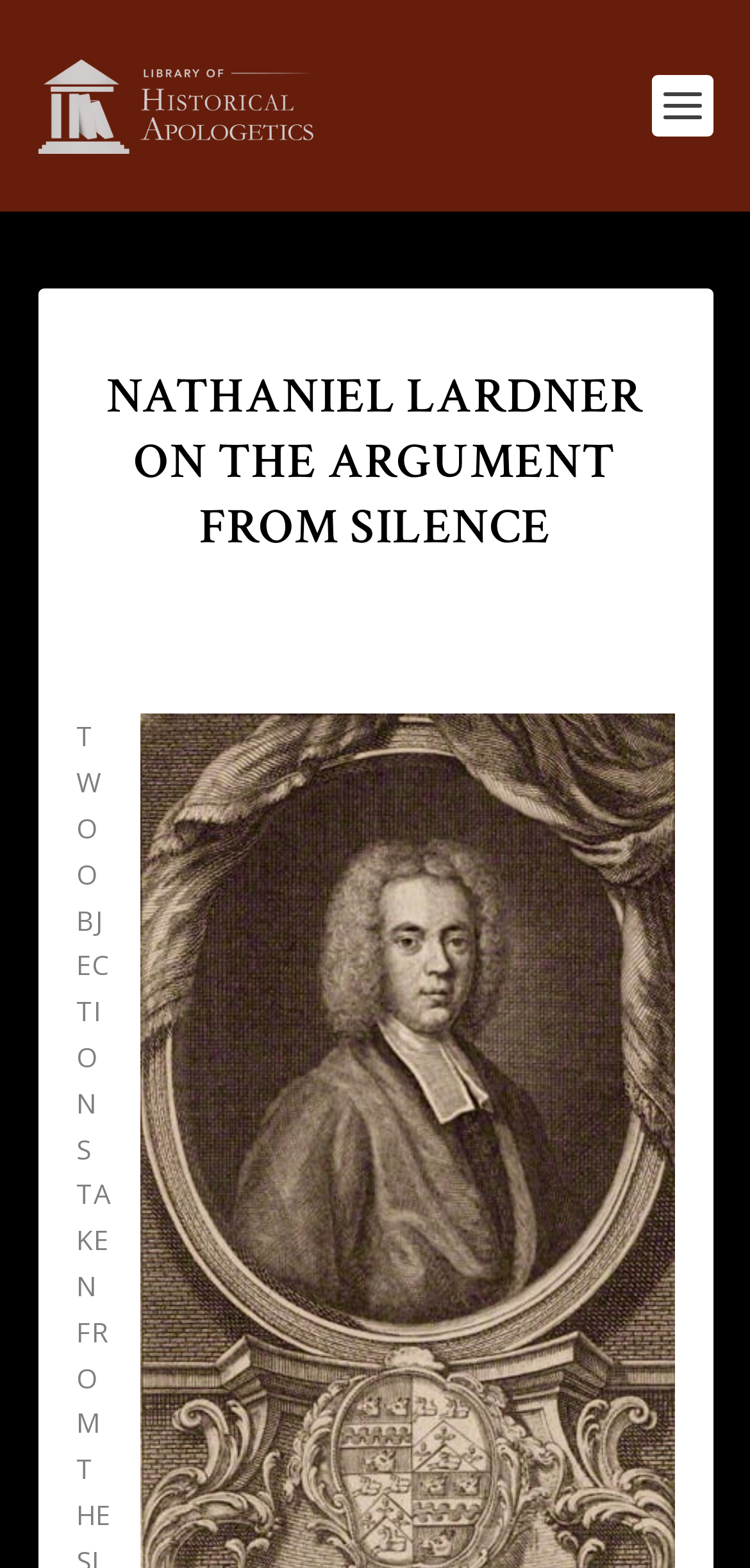Can you find the bounding box coordinates for the UI element given this description: "alt="The Library of Historical Apologetics""? Provide the coordinates as four float numbers between 0 and 1: [left, top, right, bottom].

[0.05, 0.037, 0.422, 0.098]